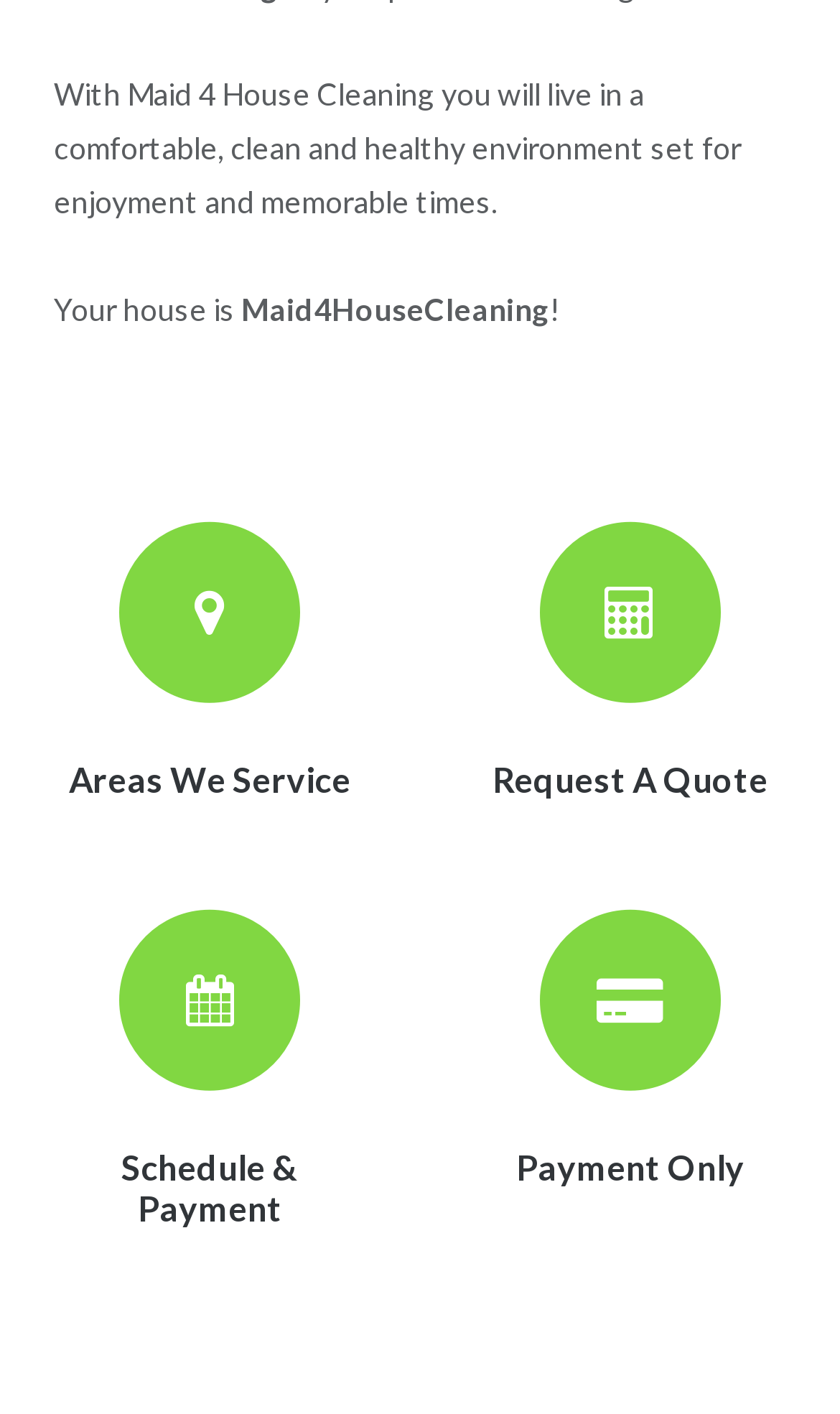Locate the bounding box coordinates of the area where you should click to accomplish the instruction: "Schedule and make a payment".

[0.145, 0.81, 0.355, 0.868]